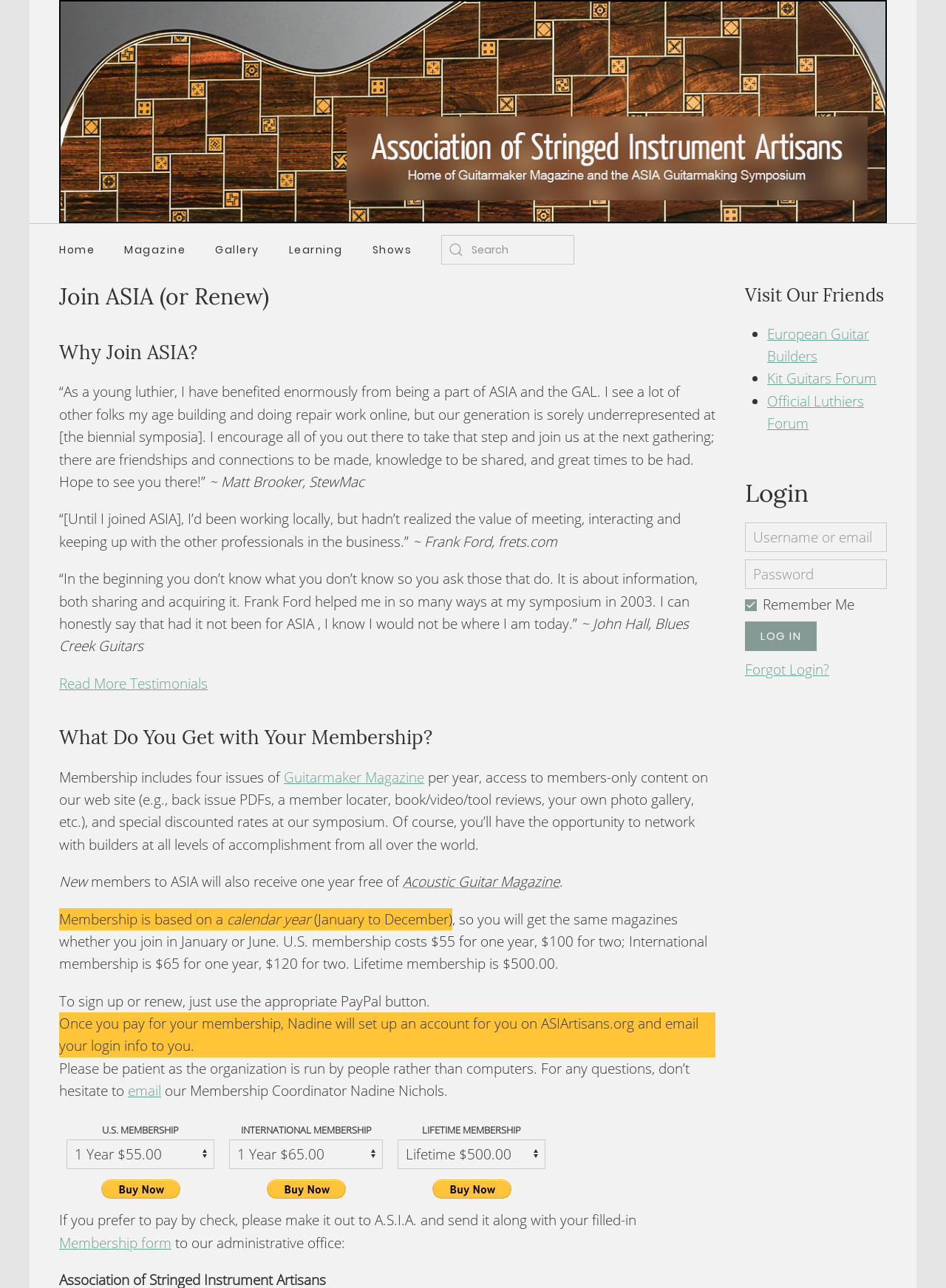Provide a comprehensive caption for the webpage.

The webpage is about the Association of Stringed Instrument Artisans (ASIA), a membership-based organization for luthiers and guitar enthusiasts. At the top of the page, there is a navigation menu with links to "Home", "Magazine", "Gallery", "Learning", and "Shows". Next to the navigation menu, there is a search bar with a magnifying glass icon.

Below the navigation menu, there is a heading that reads "Join ASIA (or Renew)" followed by a section with testimonials from ASIA members. The testimonials are presented in a blockquote style, with the member's quote followed by their name and affiliation.

To the right of the testimonials, there is a section that outlines the benefits of ASIA membership, including four issues of Guitarmaker Magazine, access to members-only content, and special discounted rates at ASIA symposia. New members also receive a free one-year subscription to Acoustic Guitar Magazine.

The membership section is followed by a section that explains the membership fees and payment options. There are three types of membership: U.S. membership, International membership, and Lifetime membership. Each type of membership has a corresponding PayPal button to facilitate payment.

Below the membership section, there is a section that lists ASIA's friends and partners, including the European Guitar Builders, Kit Guitars Forum, and Official Luthiers Forum.

At the bottom of the page, there is a login section for existing ASIA members, with fields for username or email, password, and a "Remember Me" checkbox. There is also a "Forgot Login?" link for members who have forgotten their login credentials.

Throughout the page, there are several headings and subheadings that help to organize the content and make it easier to read. The overall layout is clean and easy to navigate, with a focus on providing information about ASIA membership and benefits.